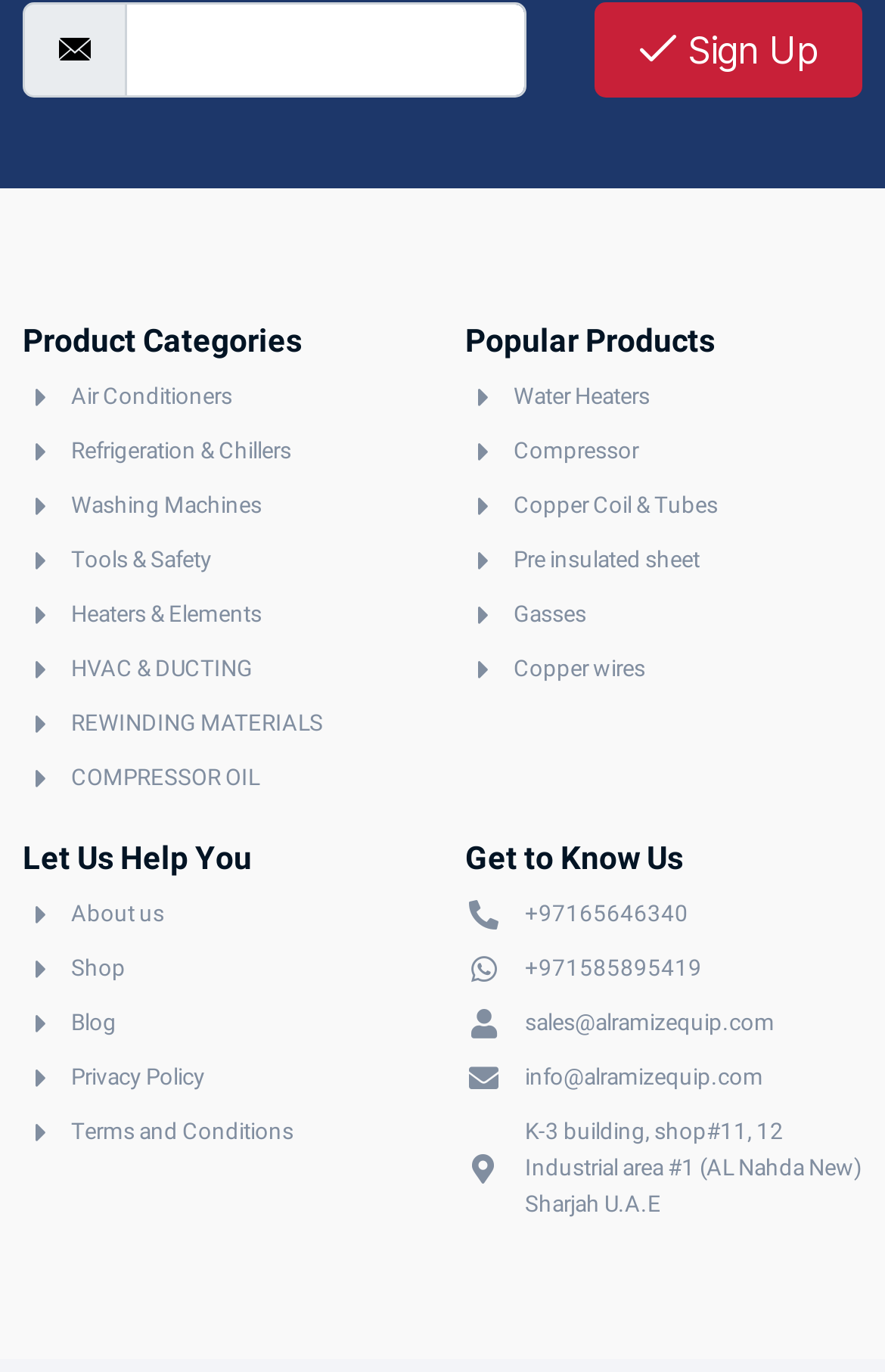What is the location of the company?
Provide a concise answer using a single word or phrase based on the image.

Sharjah U.A.E